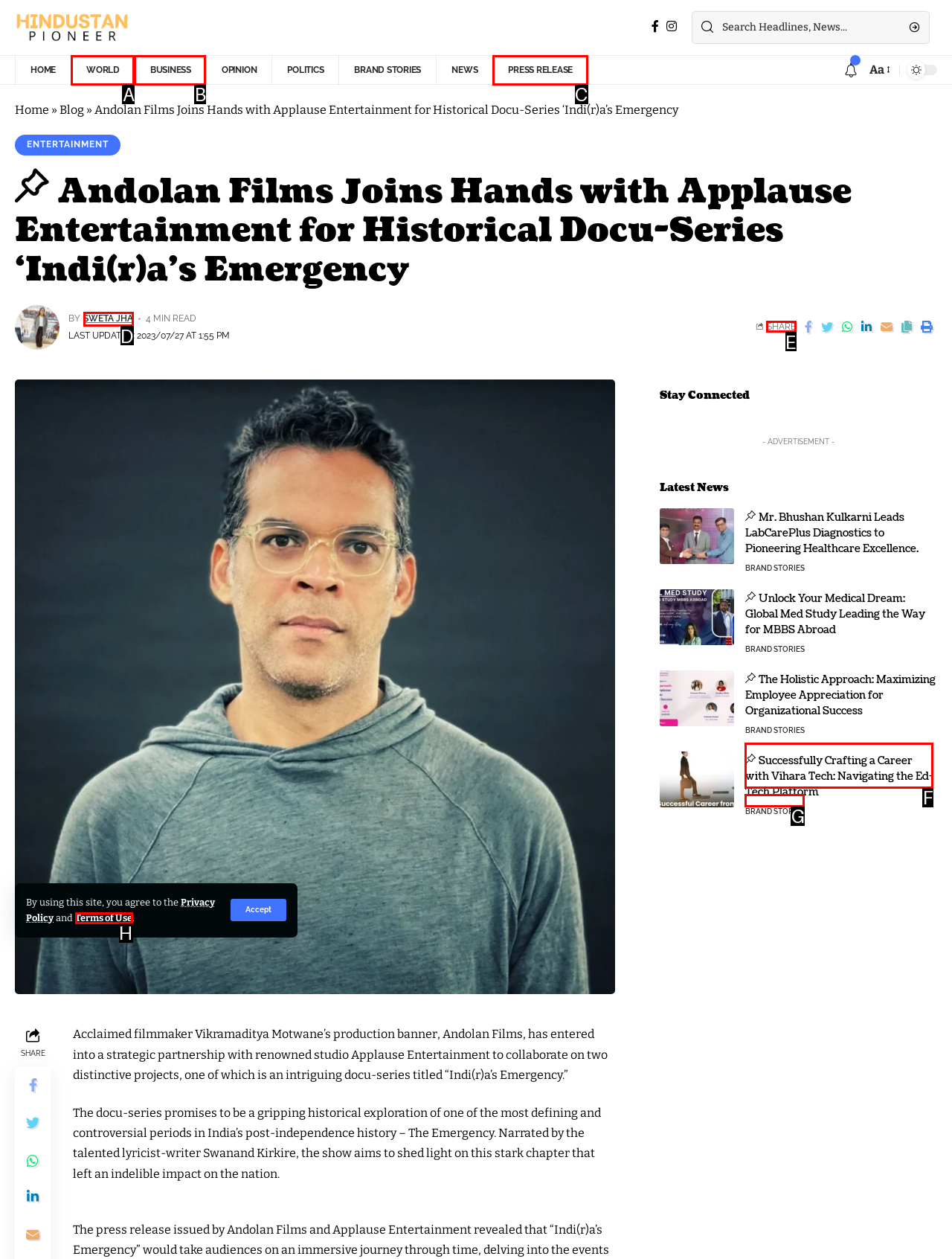Identify the correct HTML element to click for the task: Click on the 'Home' link. Provide the letter of your choice.

None